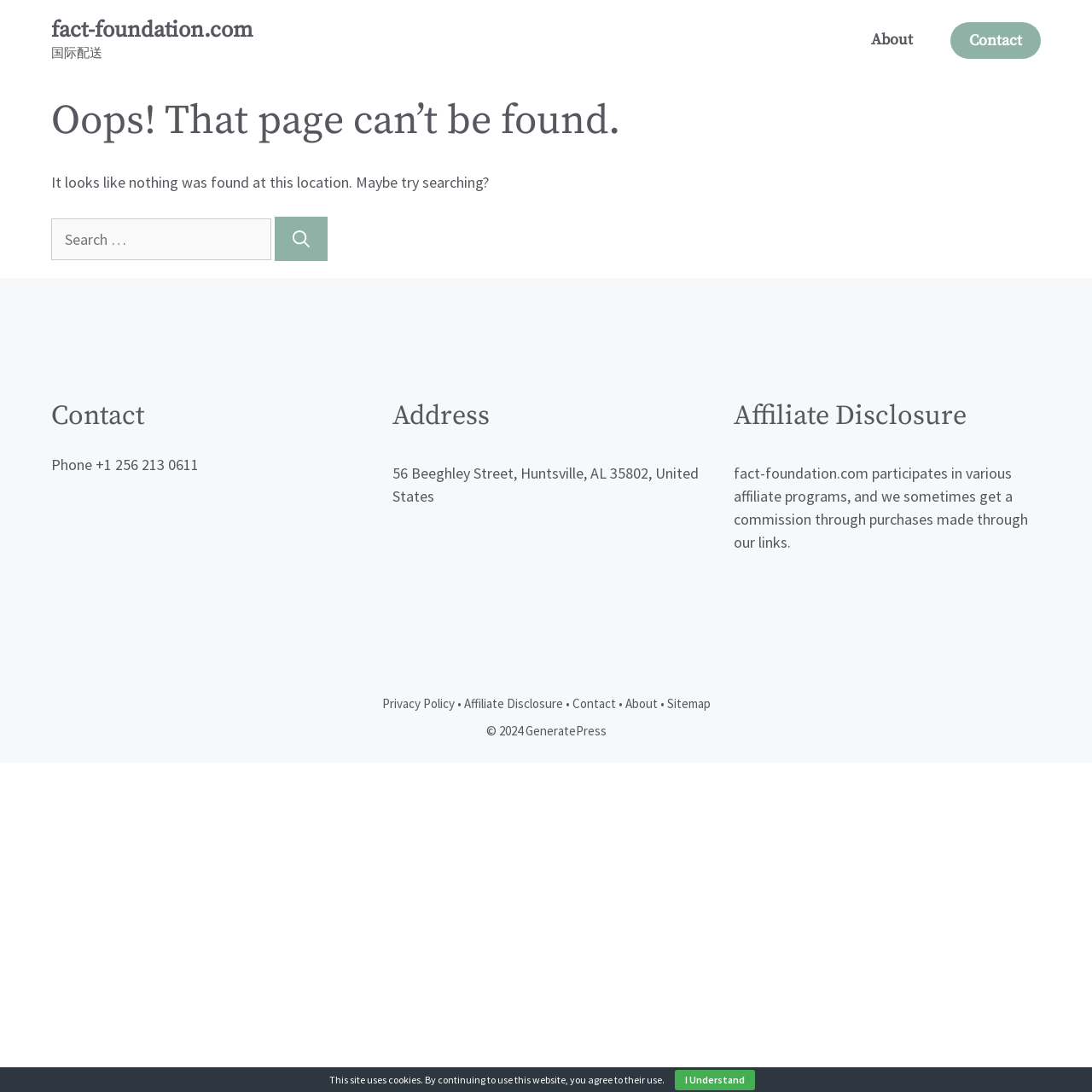Find the bounding box coordinates corresponding to the UI element with the description: "About". The coordinates should be formatted as [left, top, right, bottom], with values as floats between 0 and 1.

[0.572, 0.637, 0.602, 0.651]